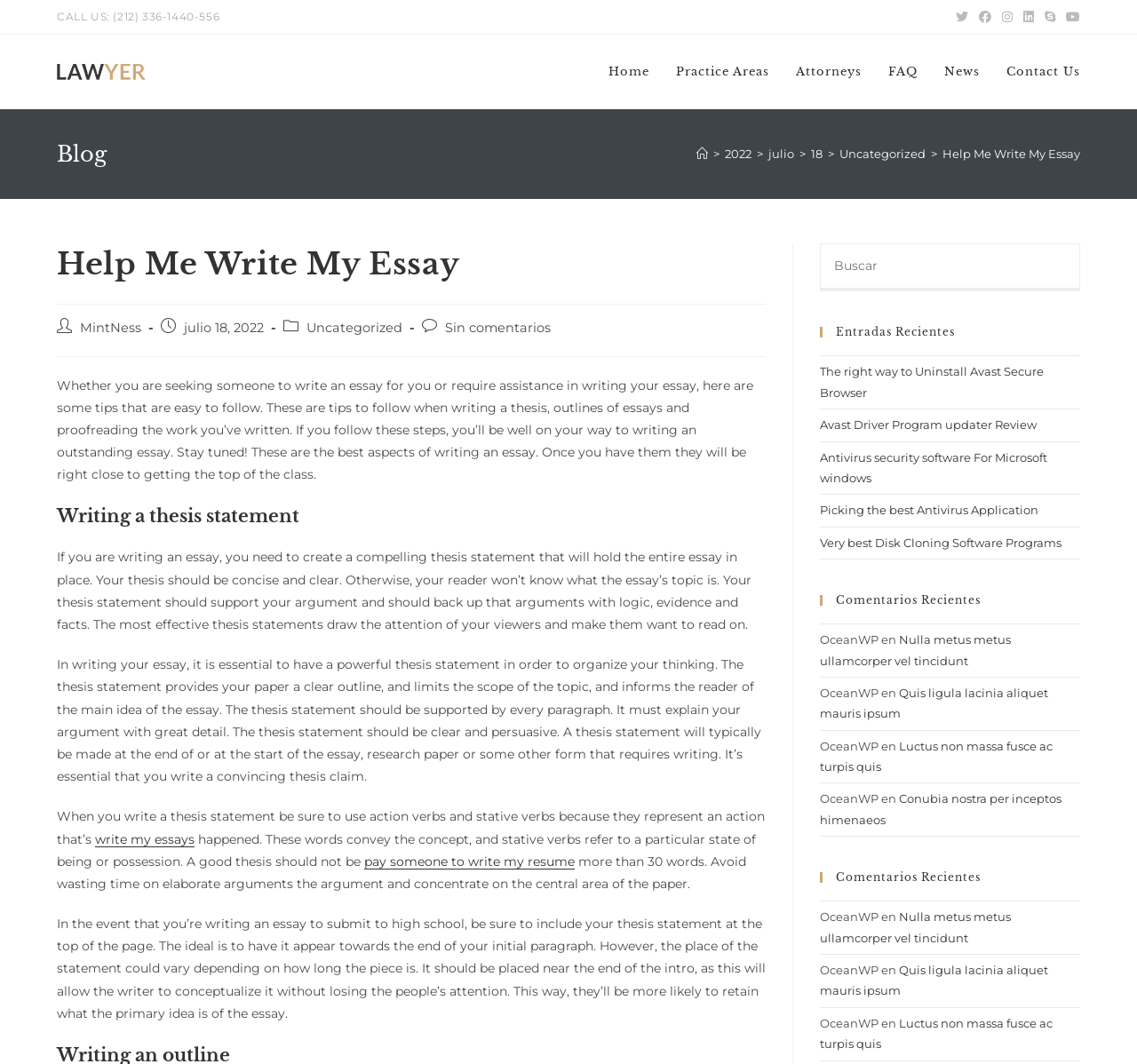Where can I find recent entries?
Look at the screenshot and respond with one word or a short phrase.

Right sidebar